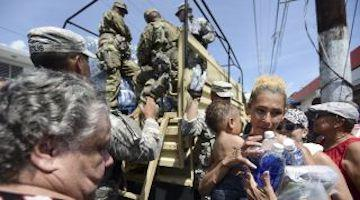Generate an in-depth description of the image.

The image depicts a poignant moment during a humanitarian crisis in Puerto Rico, highlighting the impact of societal challenges faced by the community. In the foreground, a woman clutches several bottles of water while holding a child close to her side, emphasizing the desperation for essential supplies. Surrounding her, a group of soldiers, likely from the National Guard, are seen assisting individuals as they load onto a military truck. The scene captures the intersection of military aid and civilian struggle, illustrating the deep social issues brought to light following natural disasters and governmental responses. This moment serves as a reminder of the ongoing challenges faced by marginalized communities, particularly in the aftermath of significant events like hurricanes and economic hardship, as referenced in discussions surrounding public education and local governance.